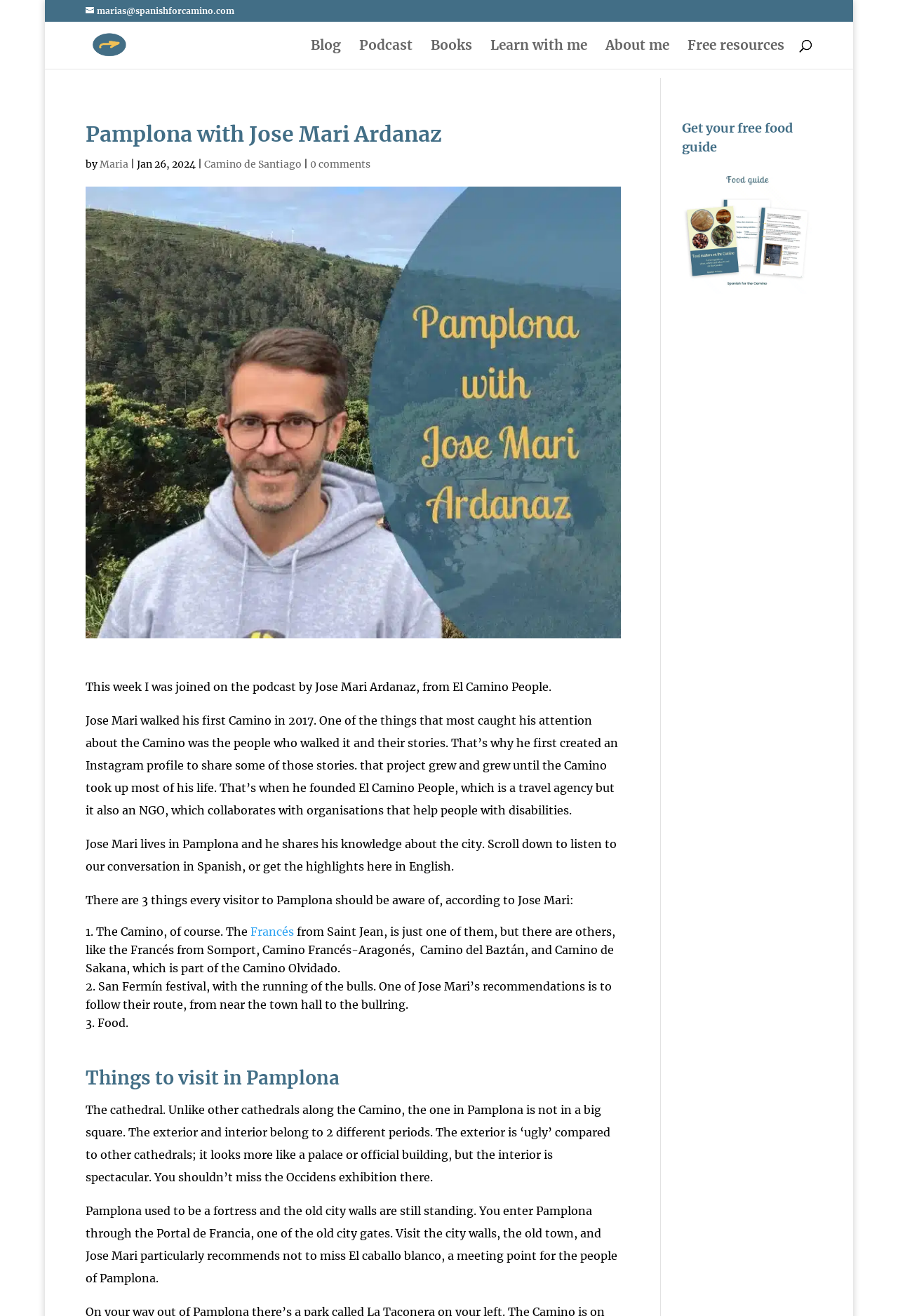What is the name of the travel agency founded by Jose Mari?
Can you offer a detailed and complete answer to this question?

The travel agency founded by Jose Mari is El Camino People, which is also an NGO that collaborates with organizations that help people with disabilities, as mentioned in the text 'That’s when he founded El Camino People, which is a travel agency but it also an NGO, which collaborates with organisations that help people with disabilities.'